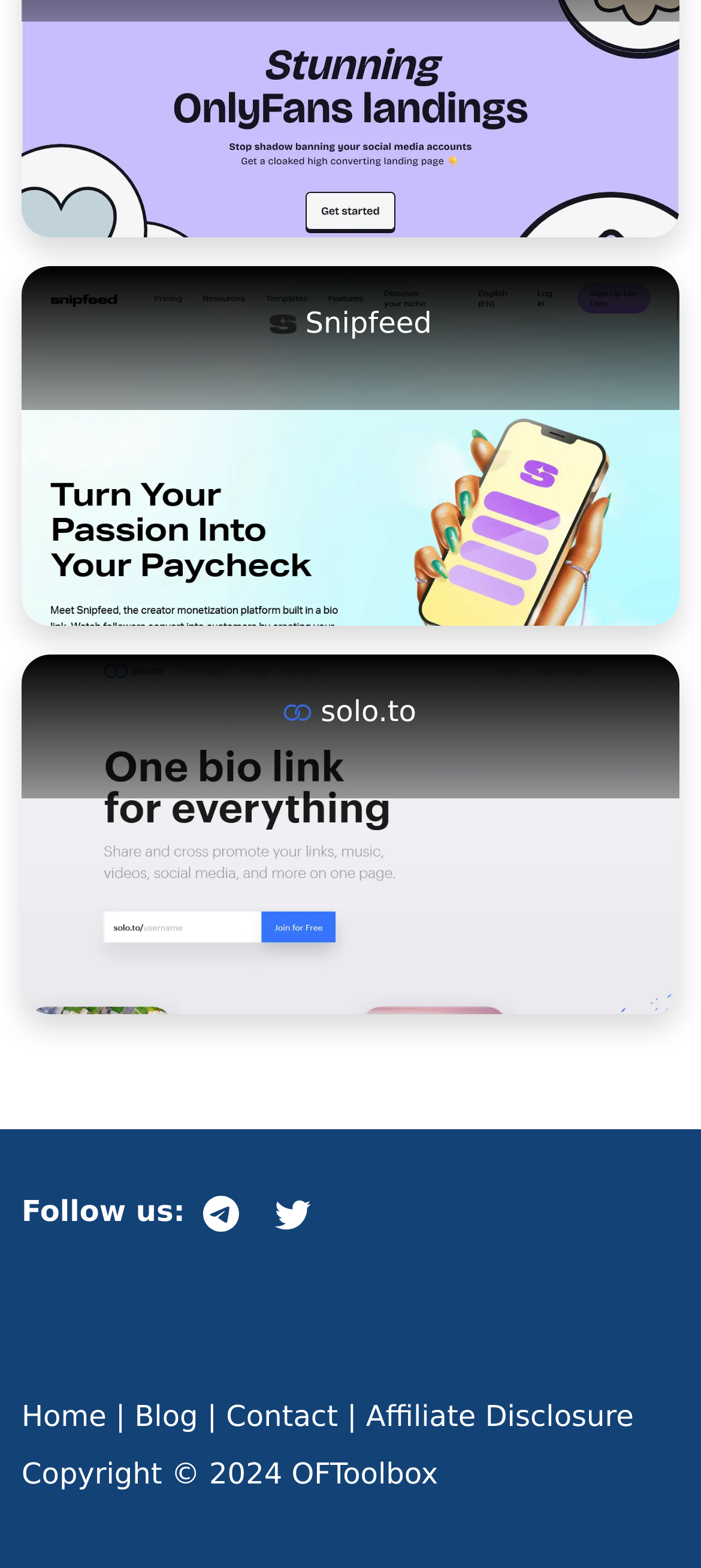What is the copyright year of the website?
Based on the image, give a concise answer in the form of a single word or short phrase.

2024